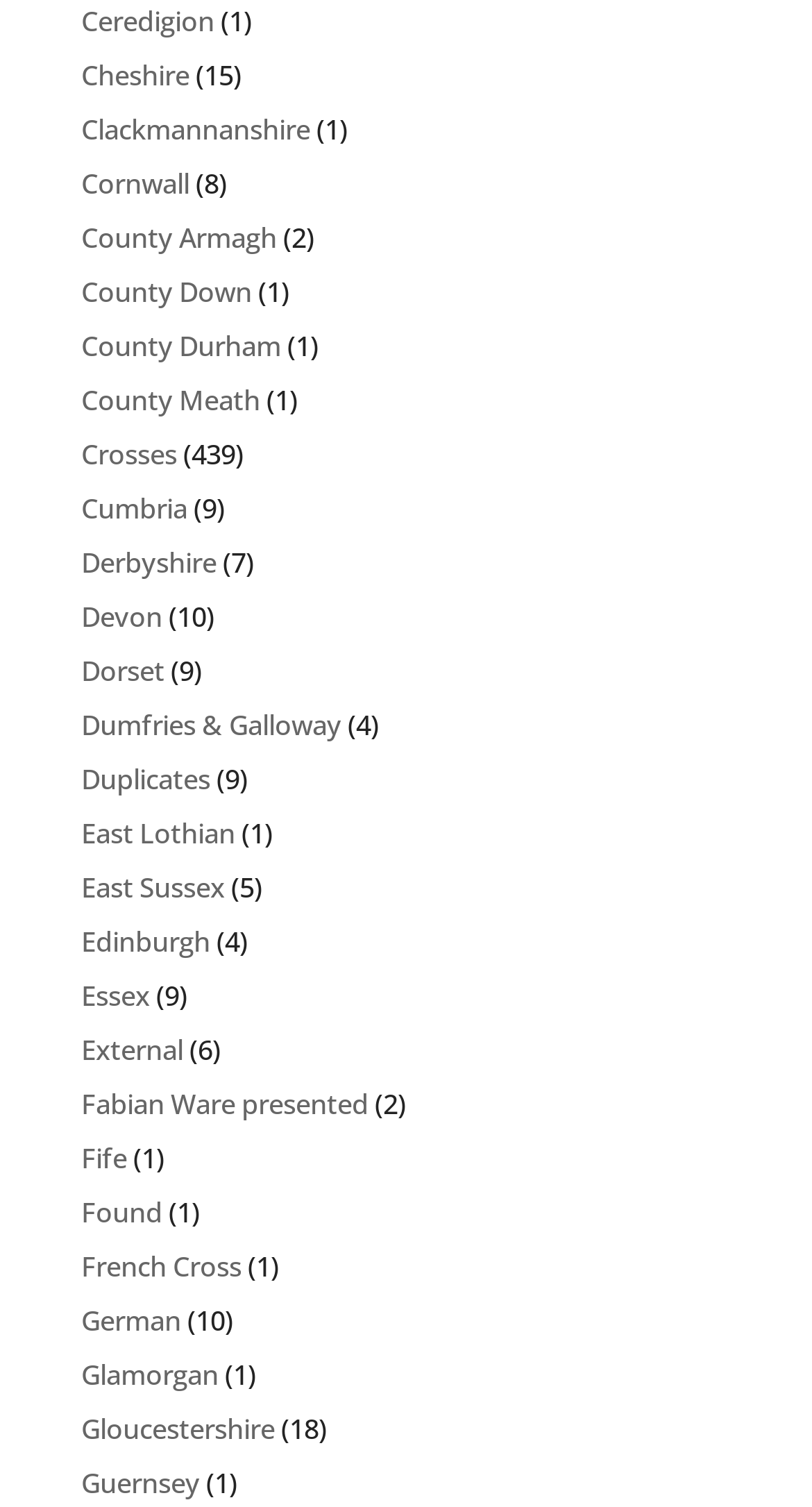Please respond in a single word or phrase: 
How many counties in Scotland are listed?

At least 3